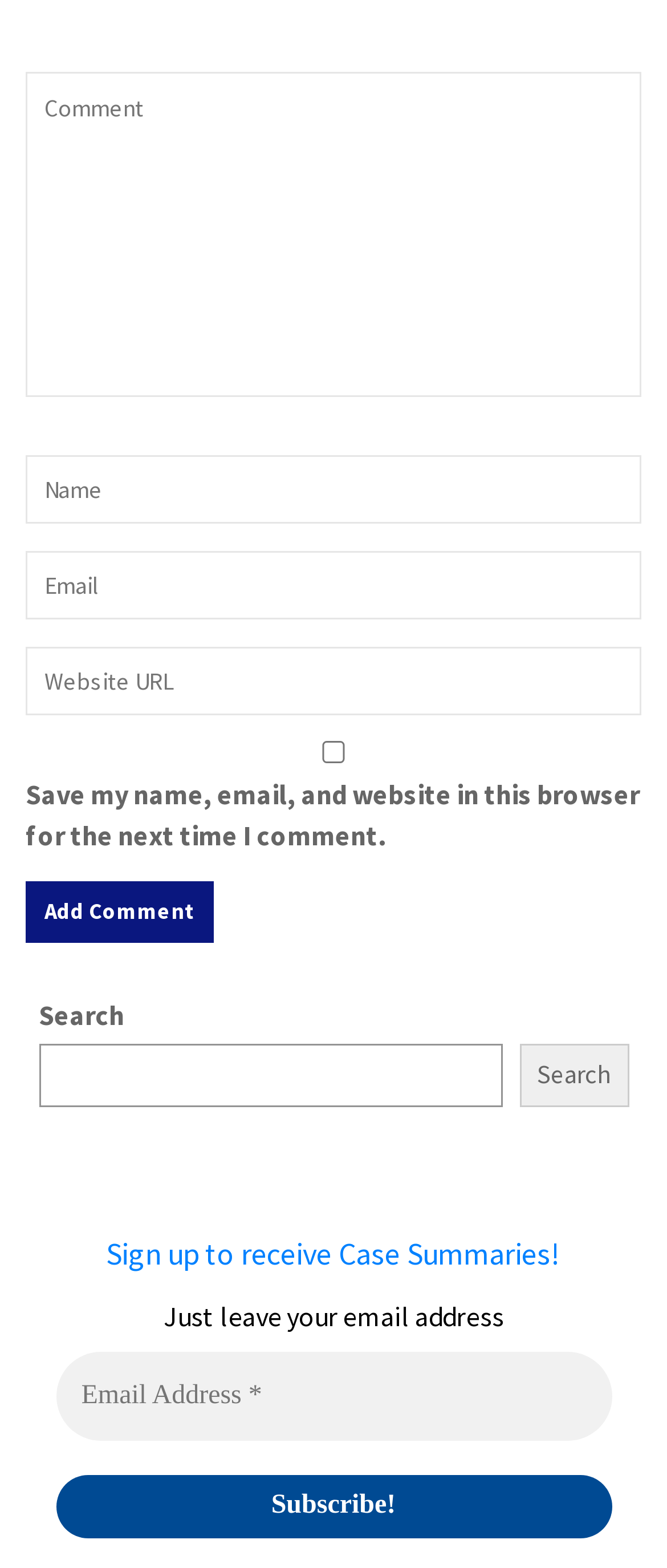Locate the bounding box coordinates of the element that should be clicked to fulfill the instruction: "Subscribe with your email address".

[0.083, 0.941, 0.917, 0.981]